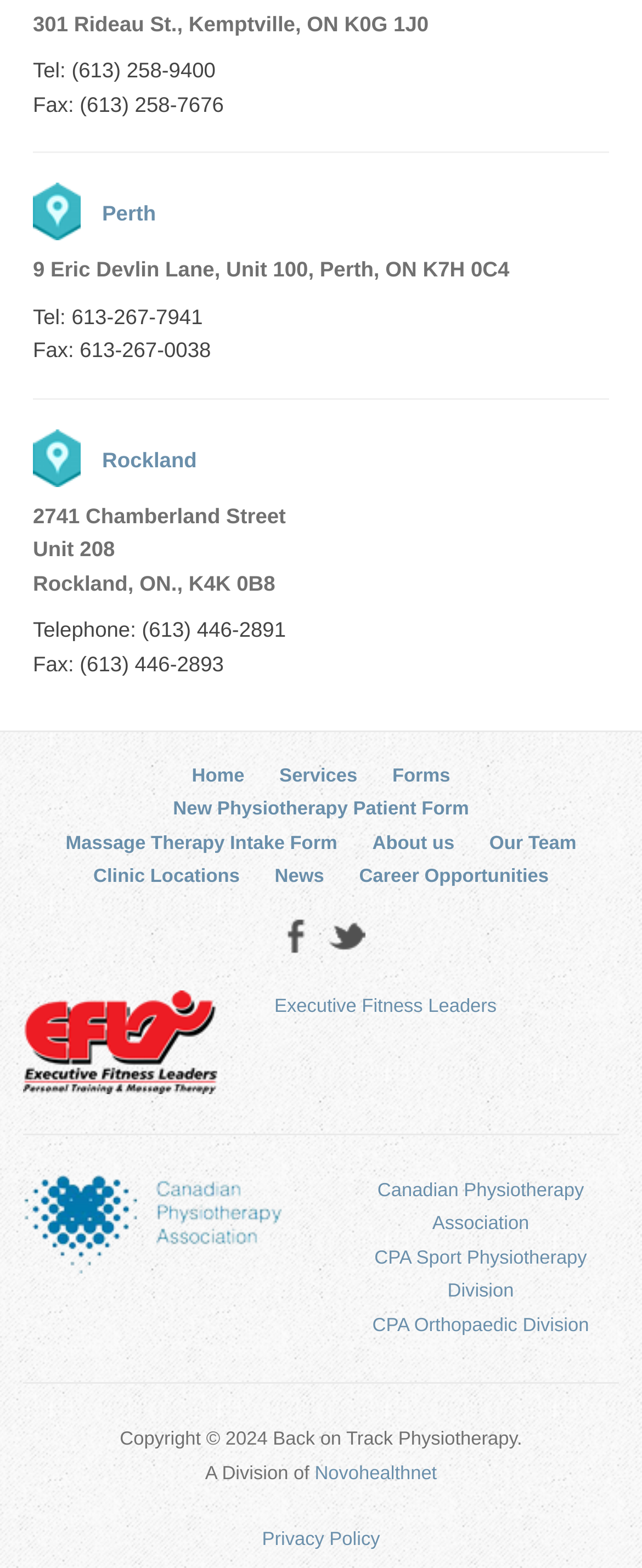What is the phone number of the Perth location?
Analyze the image and provide a thorough answer to the question.

I found the phone number by looking at the StaticText element with the text 'Tel: 613-267-7941' which is a child of the article element with the heading 'Perth'.